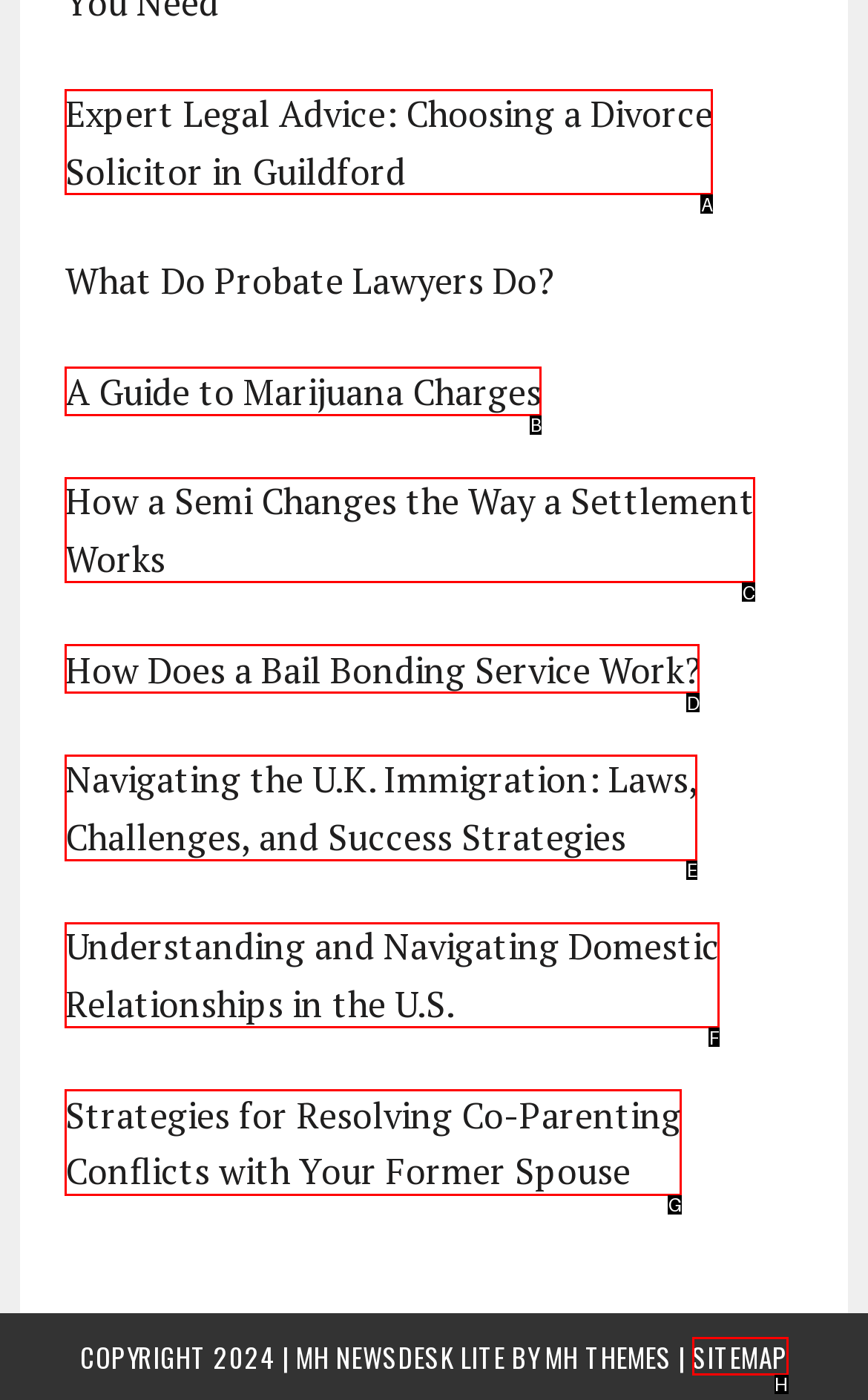Determine the HTML element that aligns with the description: Sitemap
Answer by stating the letter of the appropriate option from the available choices.

H